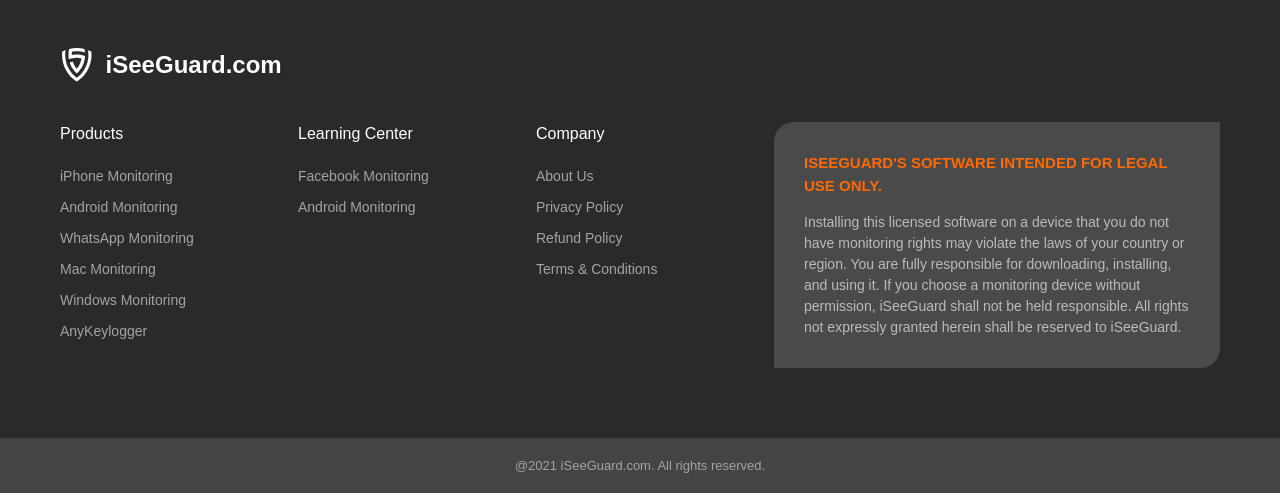Locate the bounding box coordinates of the UI element described by: "iPhone Monitoring". The bounding box coordinates should consist of four float numbers between 0 and 1, i.e., [left, top, right, bottom].

[0.047, 0.34, 0.135, 0.372]